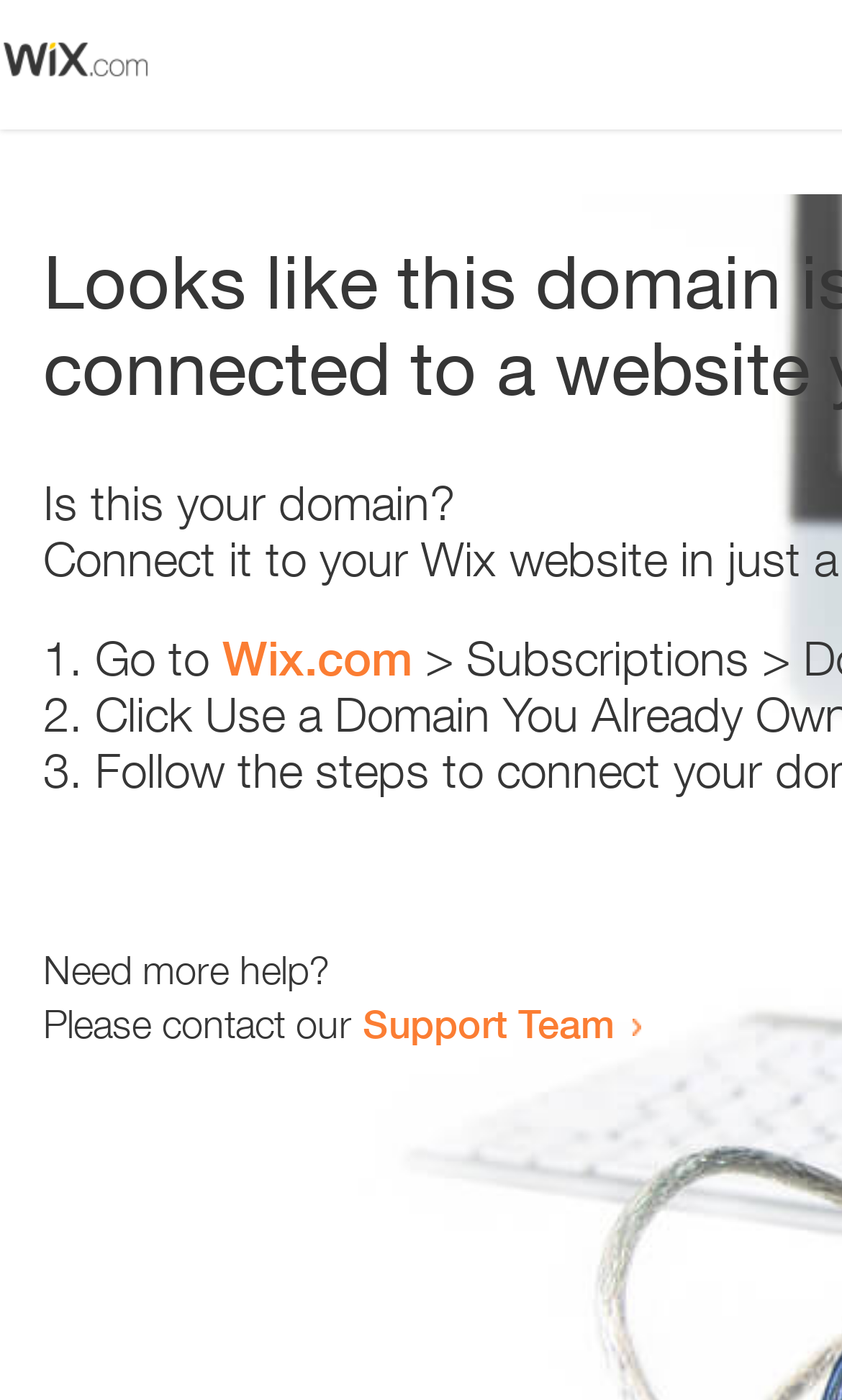Based on the element description Wix.com, identify the bounding box coordinates for the UI element. The coordinates should be in the format (top-left x, top-left y, bottom-right x, bottom-right y) and within the 0 to 1 range.

[0.264, 0.45, 0.49, 0.49]